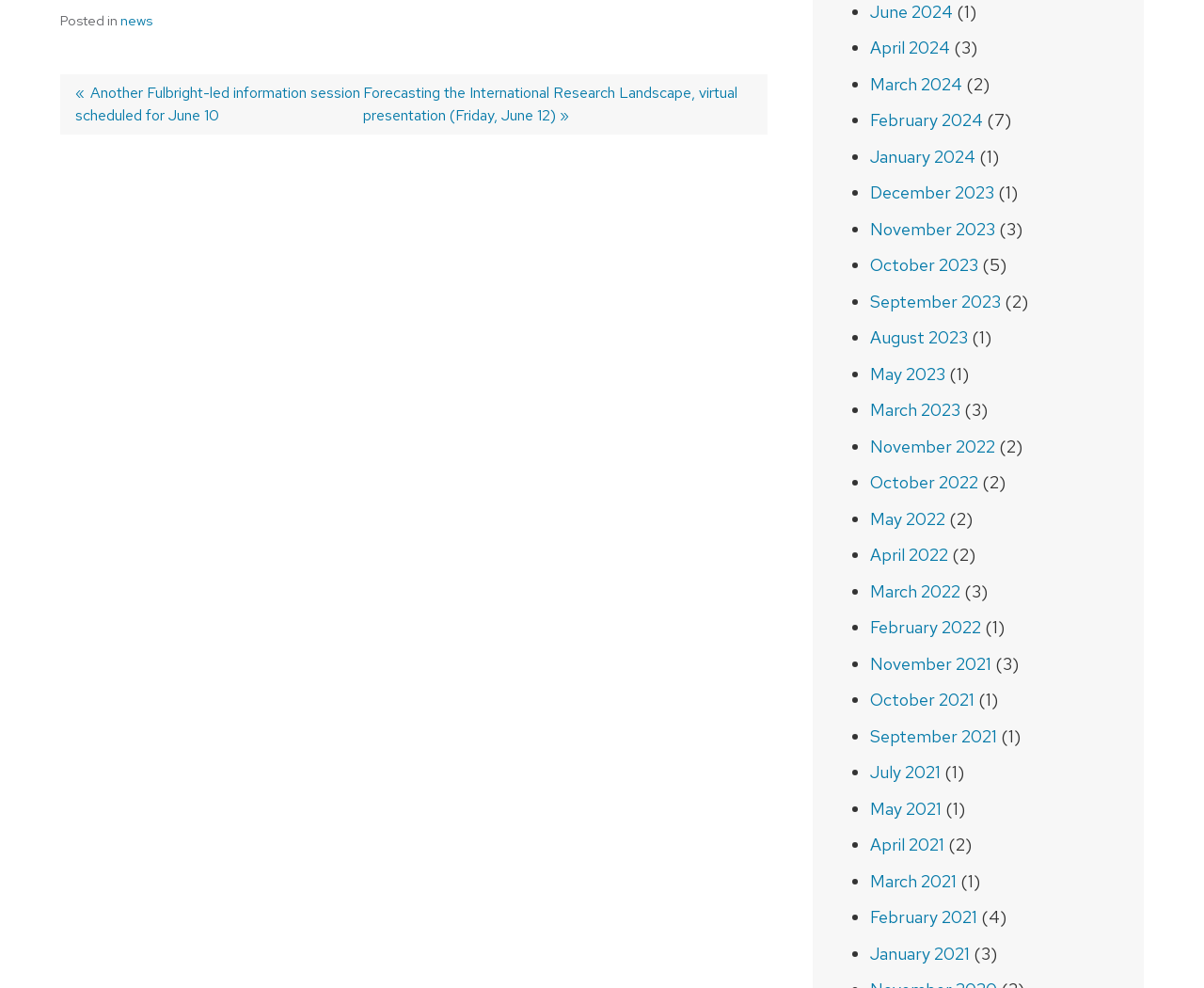Indicate the bounding box coordinates of the clickable region to achieve the following instruction: "Call the office using the first phone number."

None